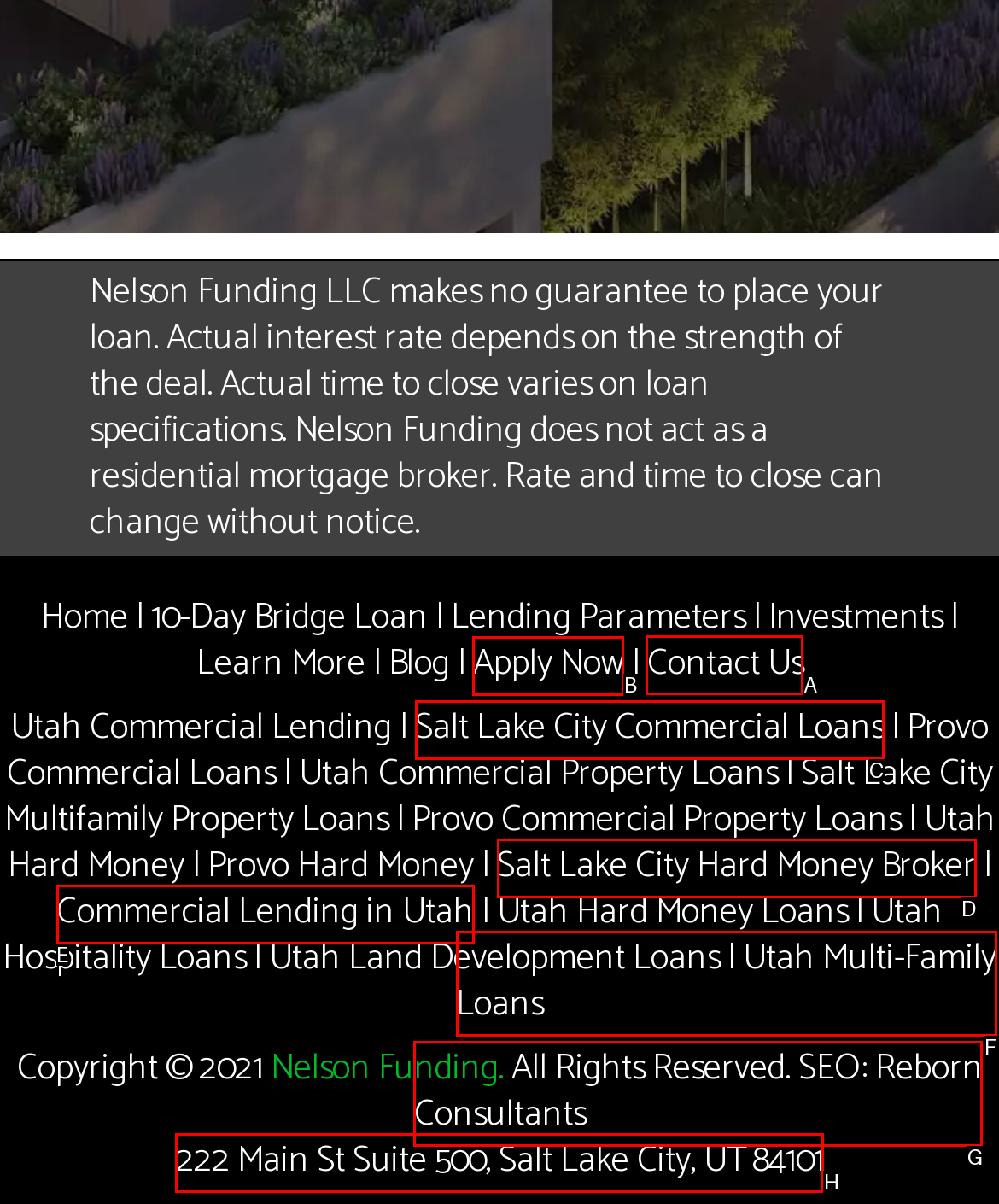Specify which HTML element I should click to complete this instruction: Contact Us for more information Answer with the letter of the relevant option.

A